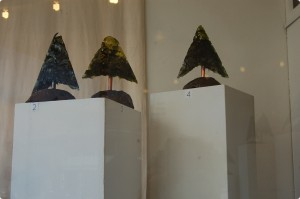How many pedestals are in the image?
Identify the answer in the screenshot and reply with a single word or phrase.

Three